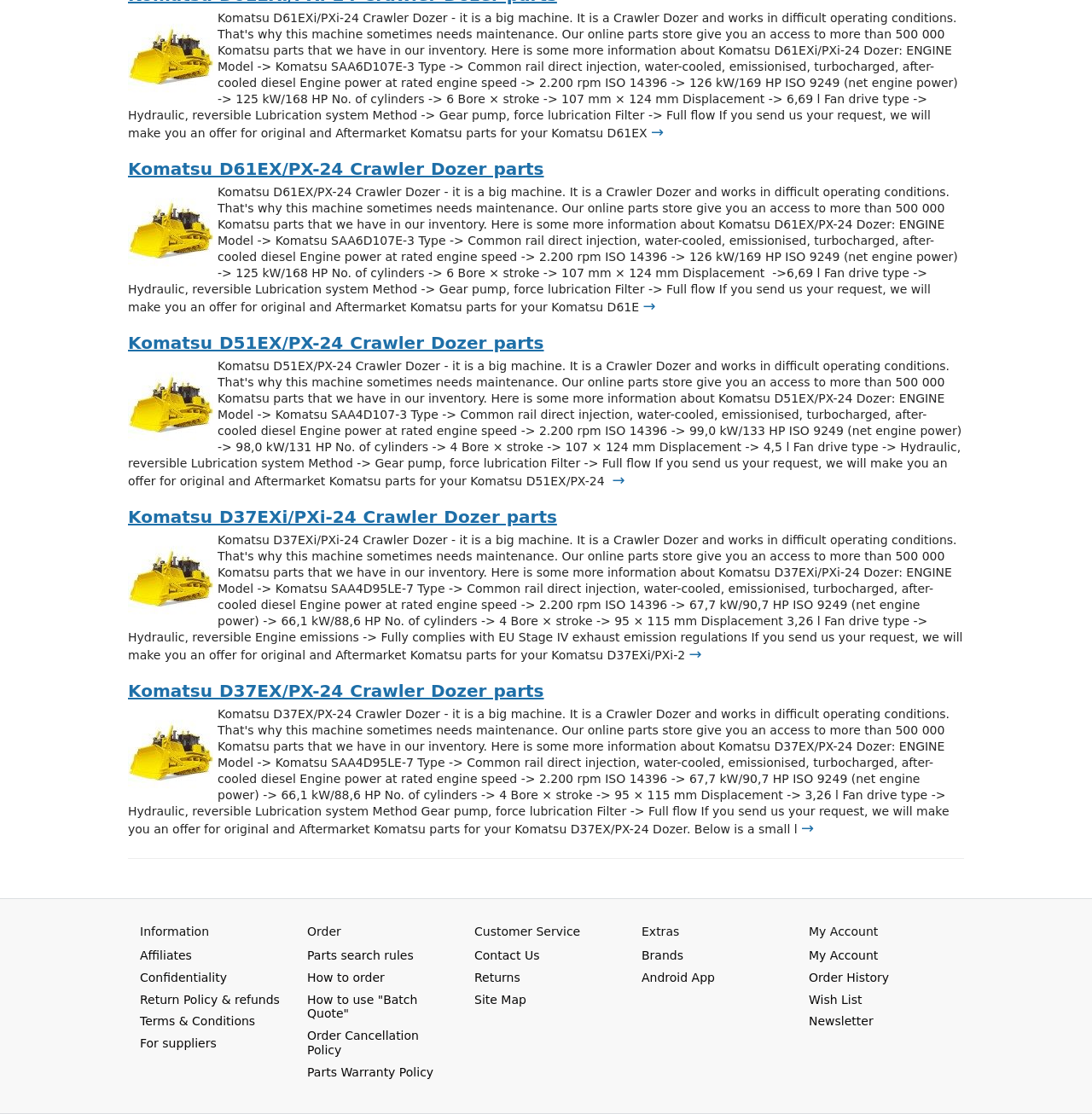Extract the bounding box coordinates for the UI element described as: "Parts search rules".

[0.281, 0.851, 0.379, 0.864]